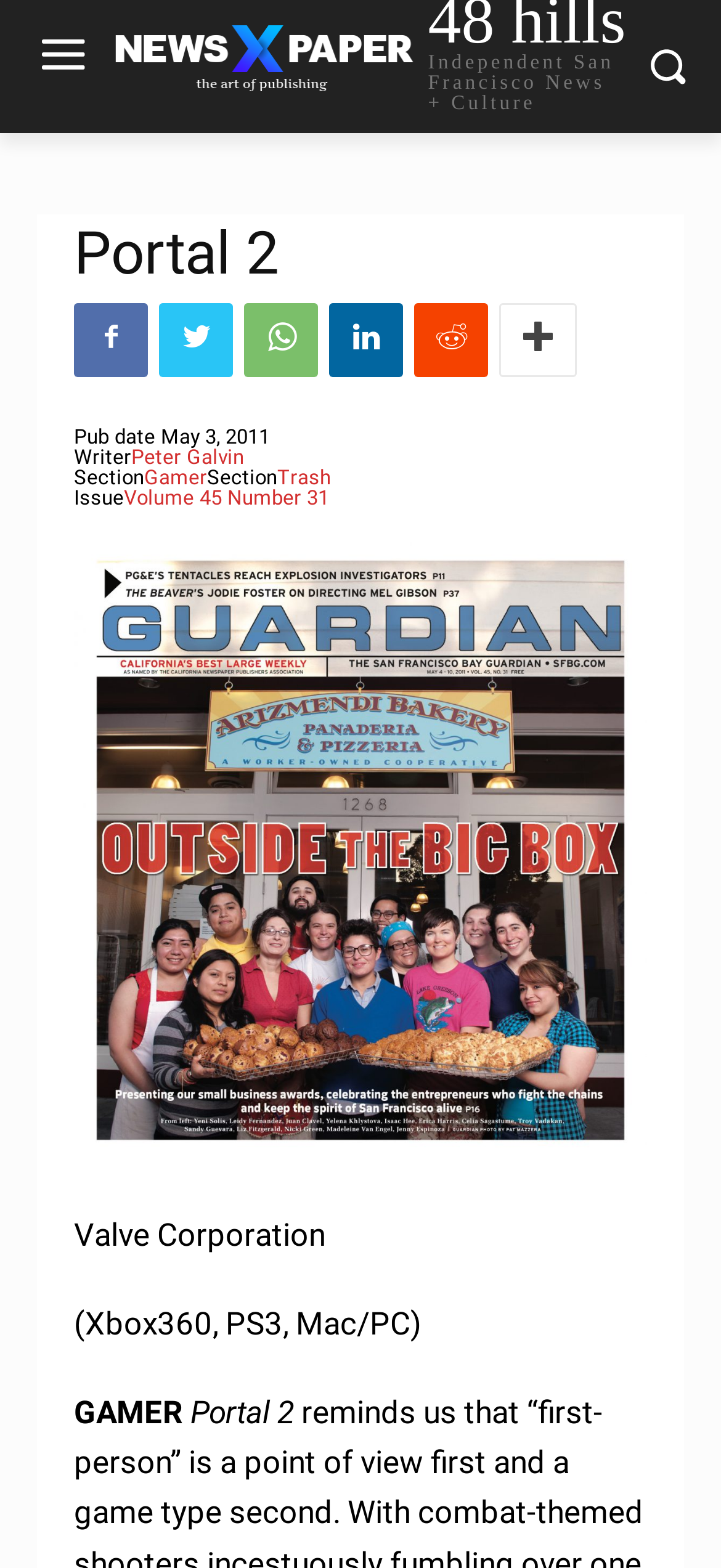Kindly determine the bounding box coordinates for the clickable area to achieve the given instruction: "Click the Facebook link".

[0.221, 0.193, 0.323, 0.24]